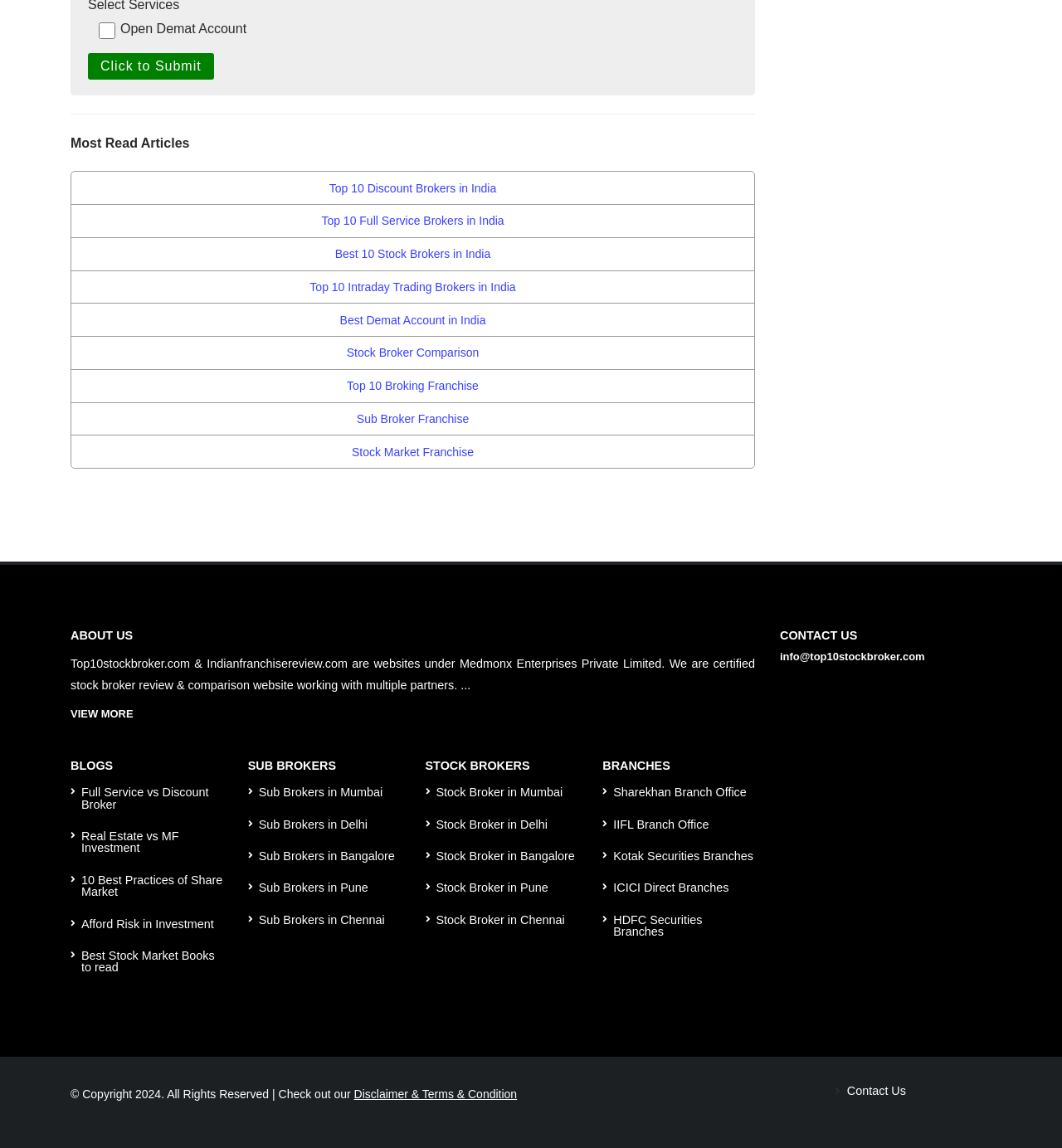Show me the bounding box coordinates of the clickable region to achieve the task as per the instruction: "View More about ABOUT US".

[0.066, 0.616, 0.125, 0.627]